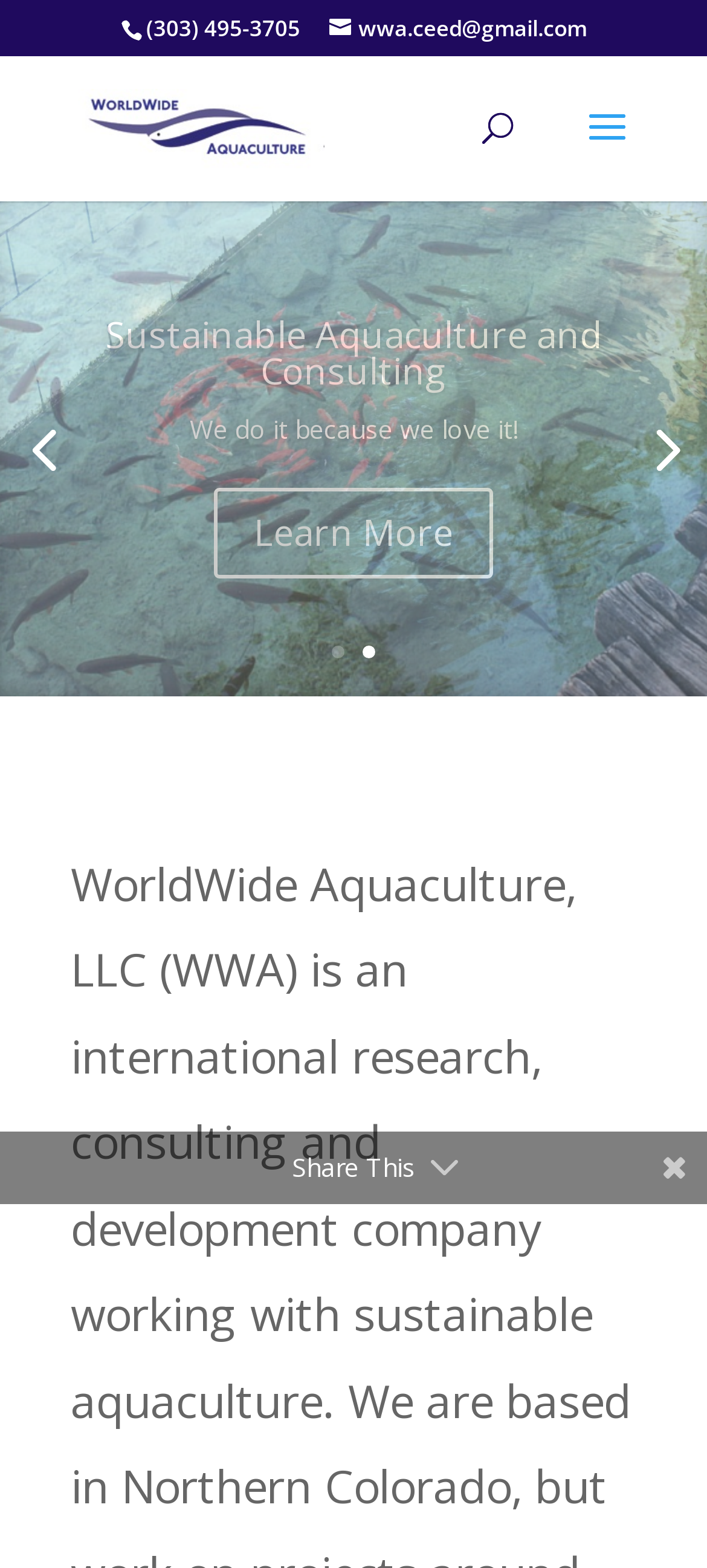Identify the main heading from the webpage and provide its text content.

Get all the news and update on all happenings in the field of Aquaculture